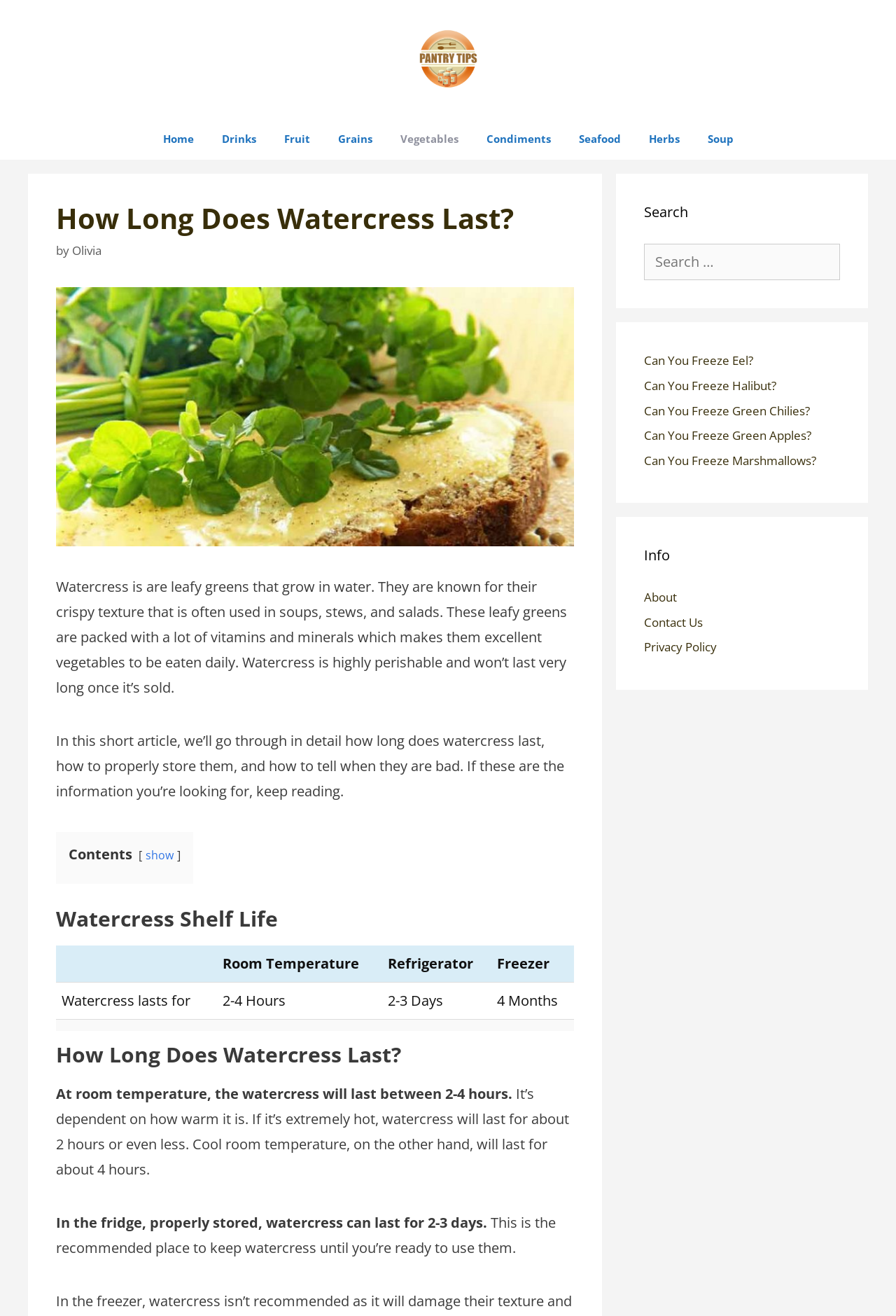Locate the bounding box of the UI element with the following description: "Condiments".

[0.527, 0.09, 0.63, 0.122]